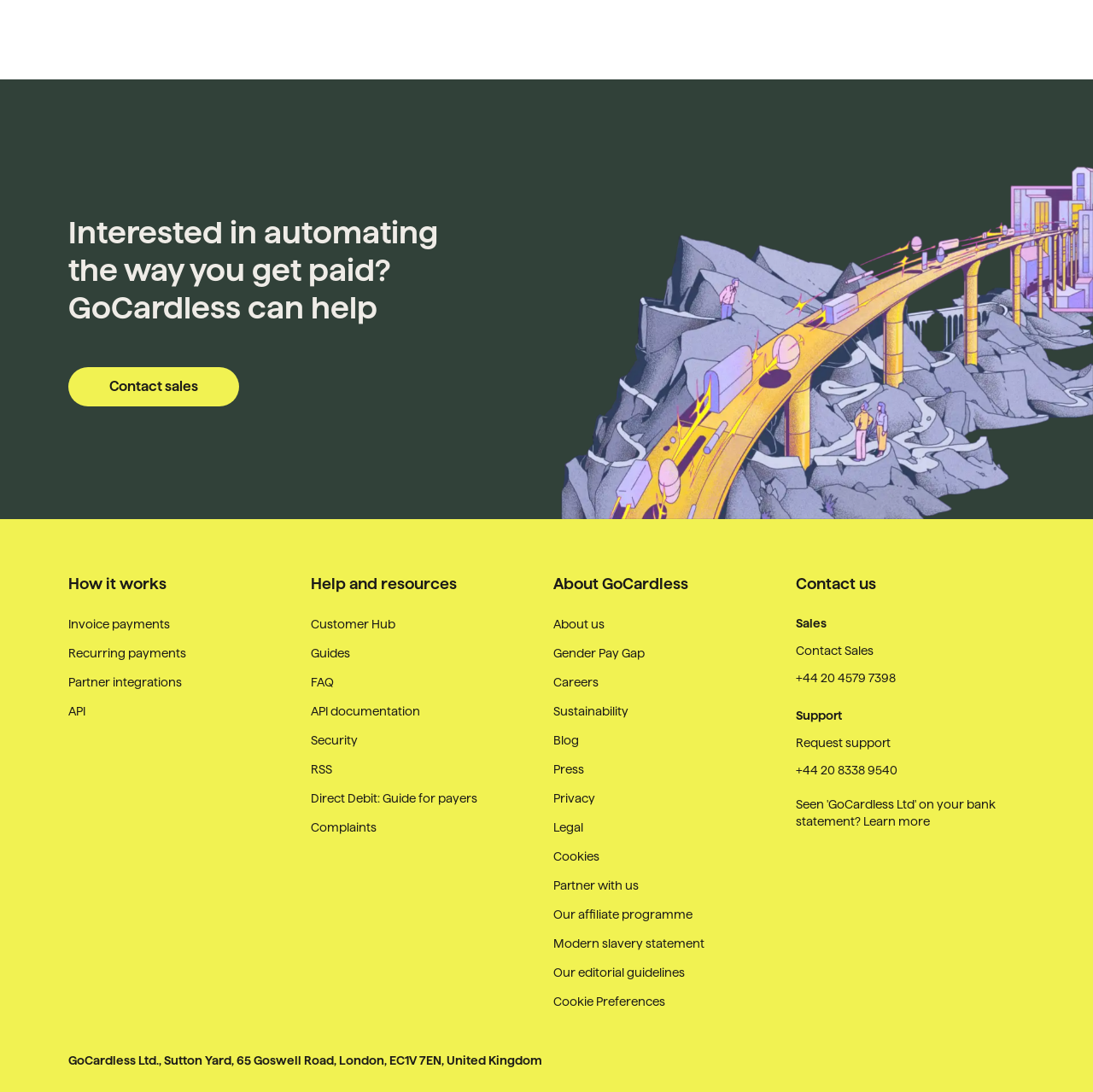Pinpoint the bounding box coordinates for the area that should be clicked to perform the following instruction: "Learn more about GoCardless".

[0.79, 0.745, 0.851, 0.76]